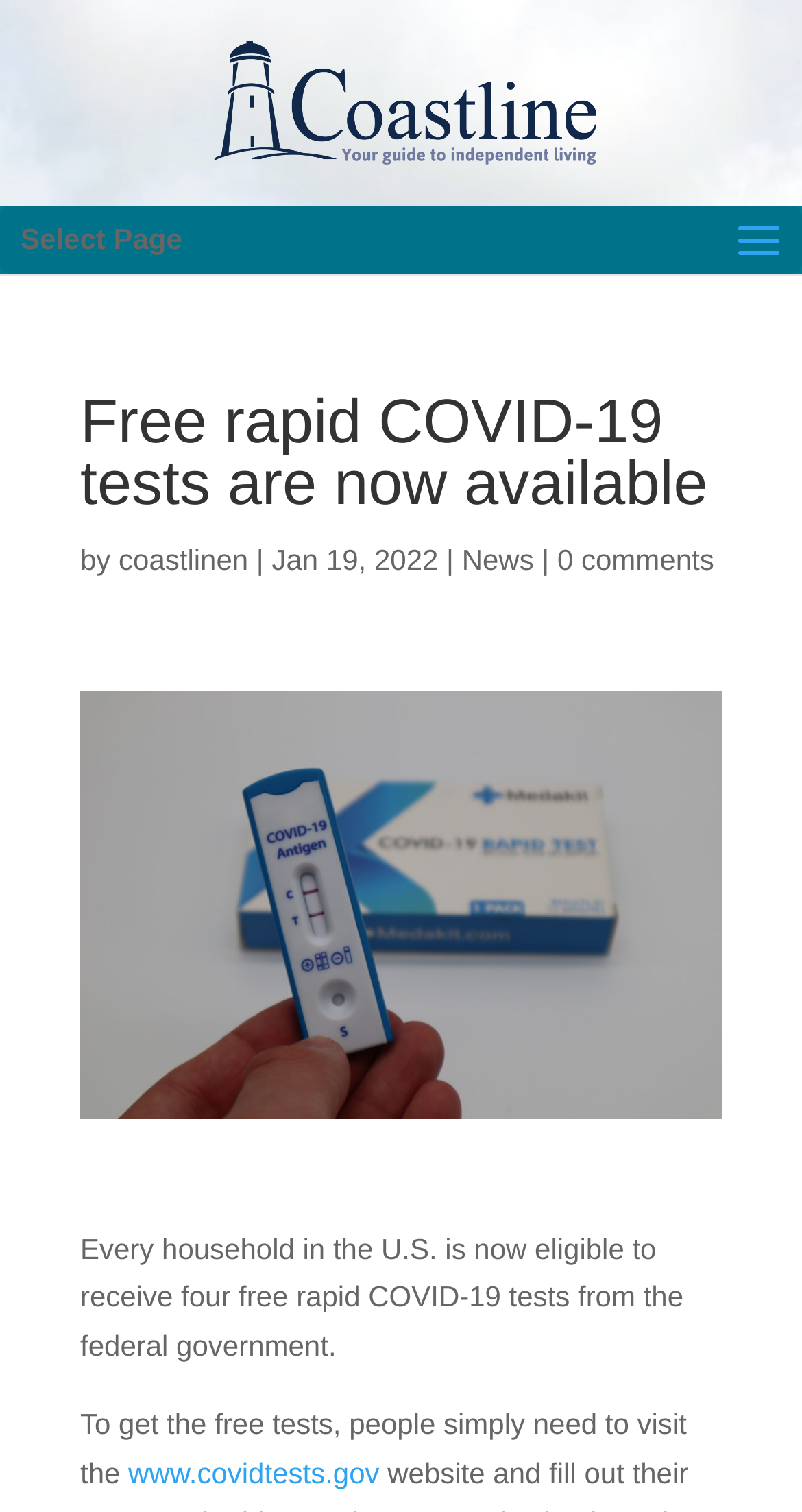Who is providing the free tests?
Using the screenshot, give a one-word or short phrase answer.

Federal government